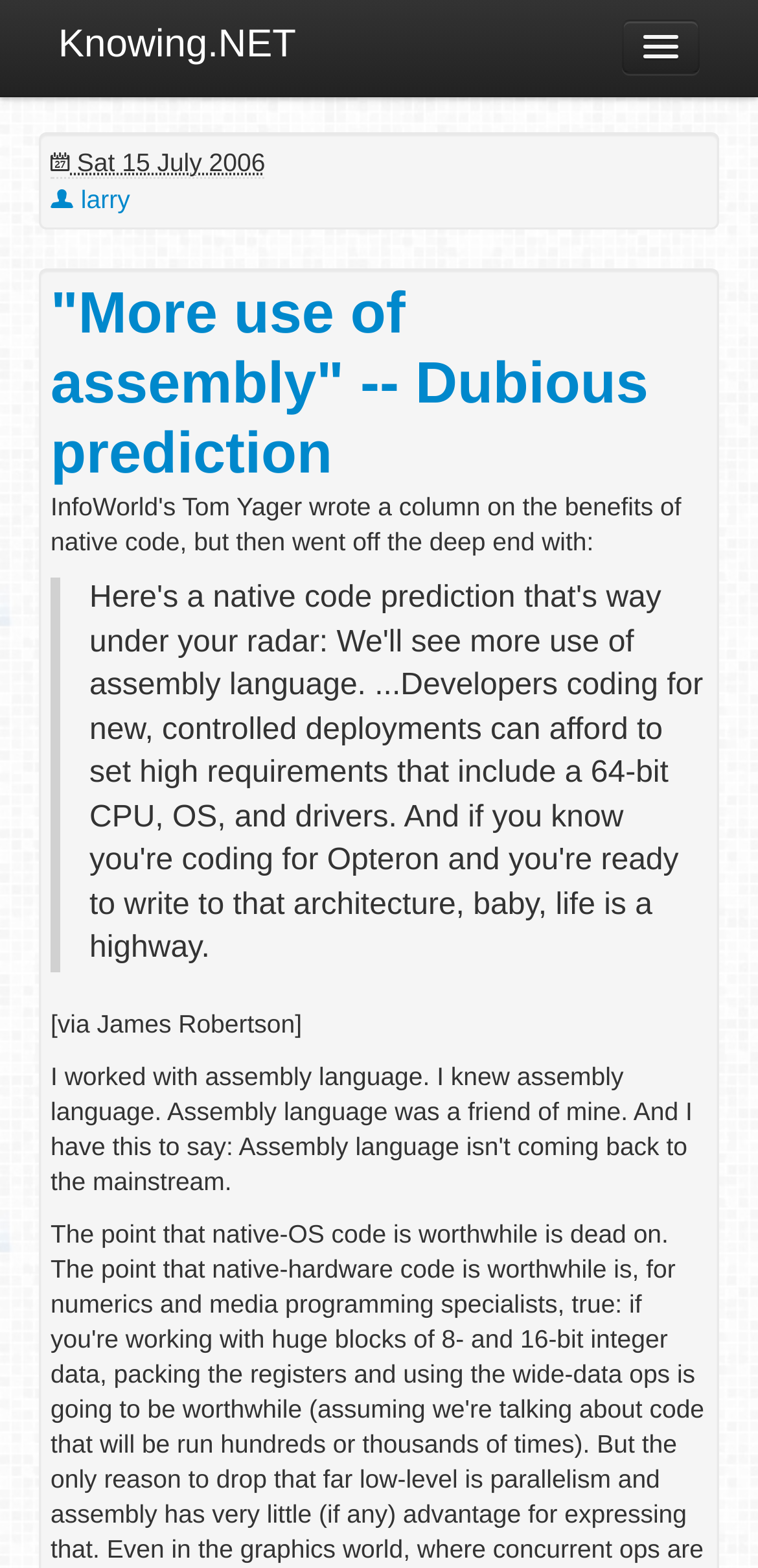Predict the bounding box of the UI element based on the description: "Devotionals". The coordinates should be four float numbers between 0 and 1, formatted as [left, top, right, bottom].

None